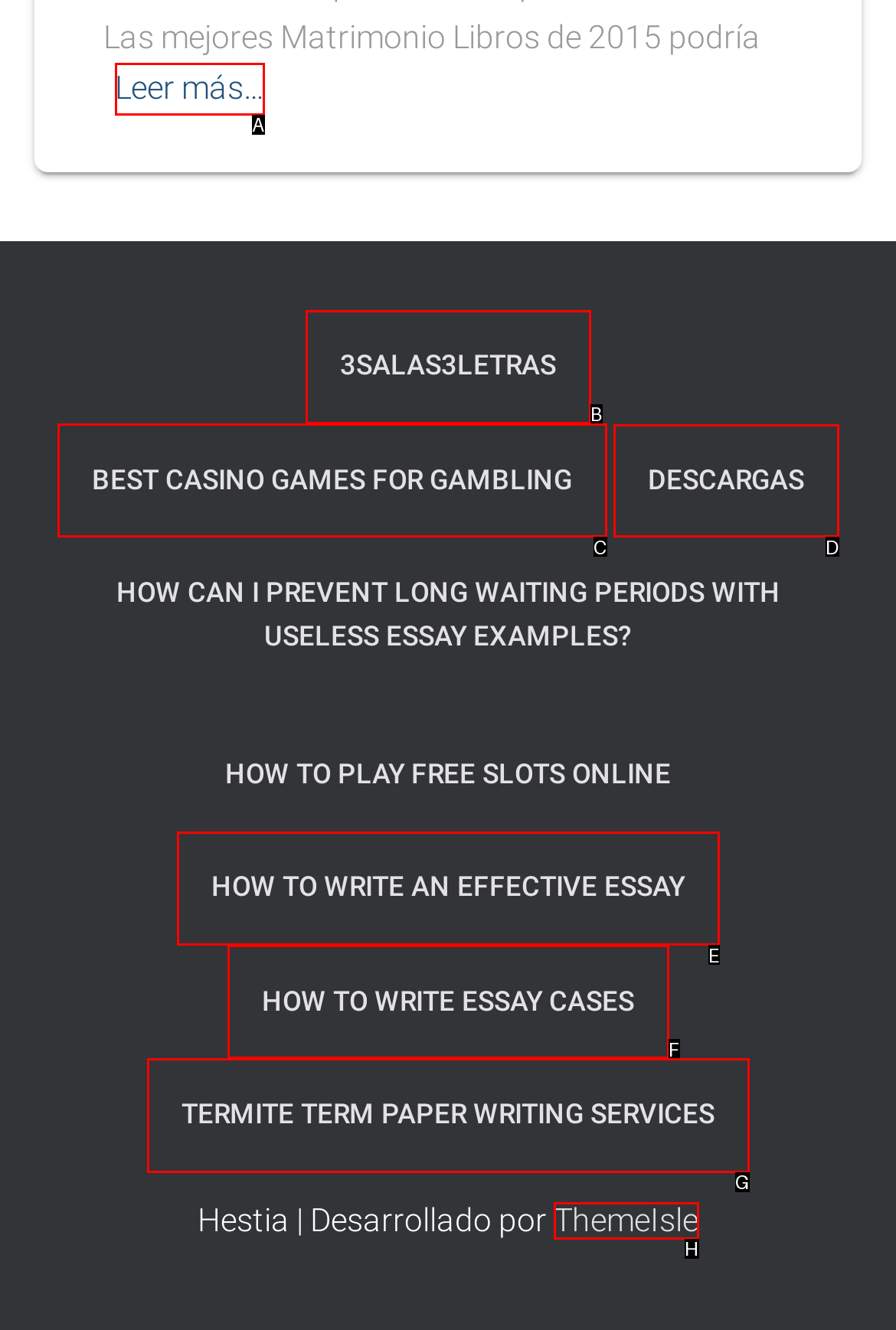Identify which lettered option completes the task: Access the DESCARGAS page. Provide the letter of the correct choice.

D